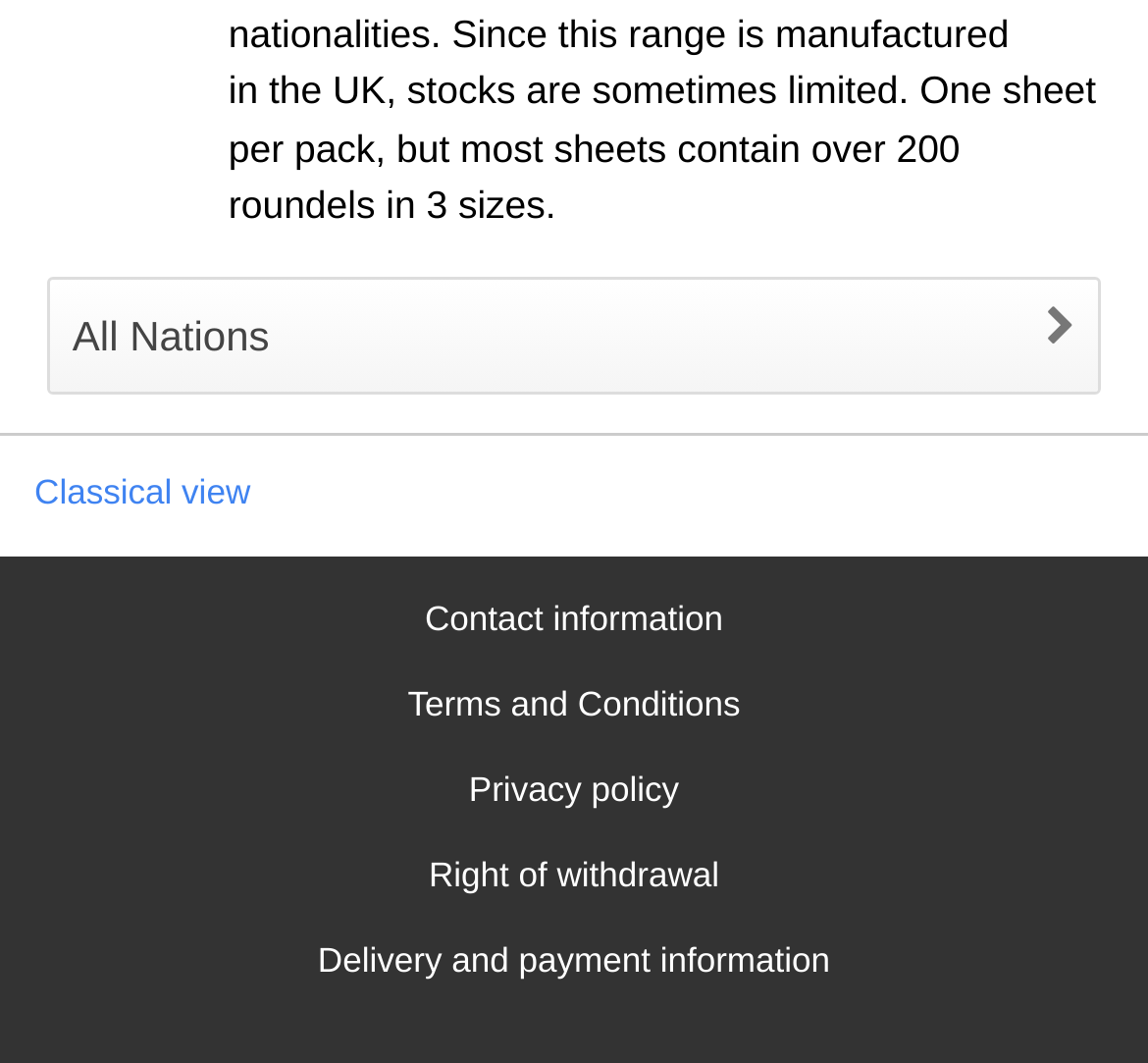Provide the bounding box coordinates for the specified HTML element described in this description: "Delivery and payment information". The coordinates should be four float numbers ranging from 0 to 1, in the format [left, top, right, bottom].

[0.033, 0.882, 0.967, 0.931]